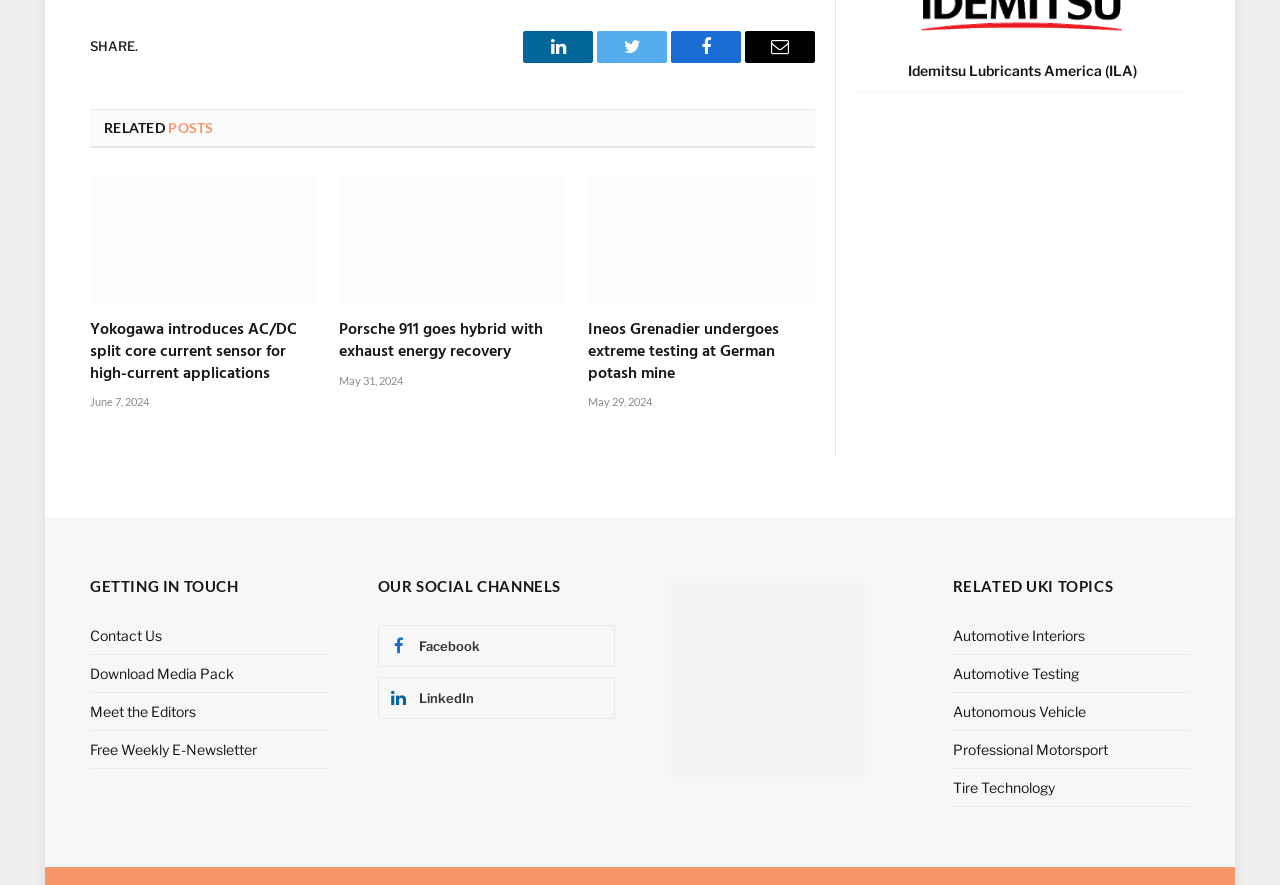Determine the bounding box coordinates for the UI element matching this description: "Download Media Pack".

[0.07, 0.751, 0.183, 0.77]